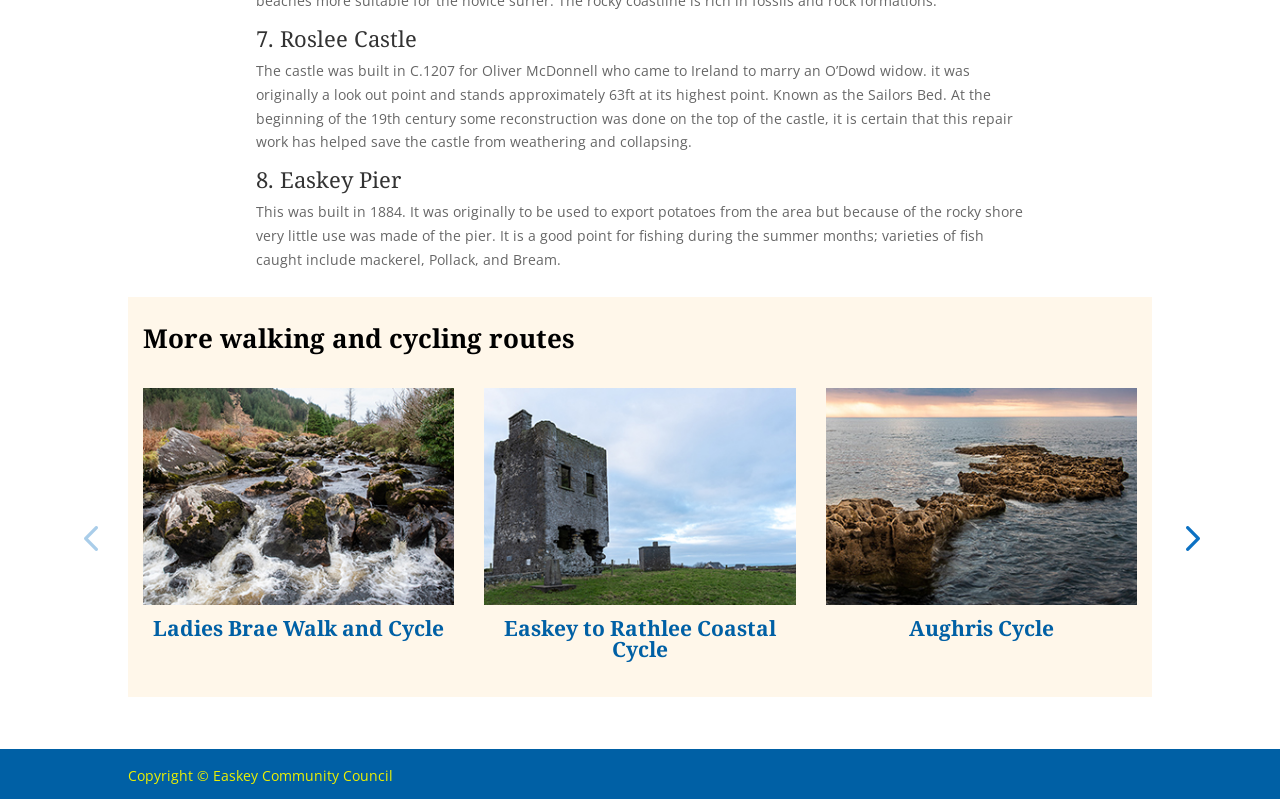What is Roslee Castle used for? Analyze the screenshot and reply with just one word or a short phrase.

Look out point